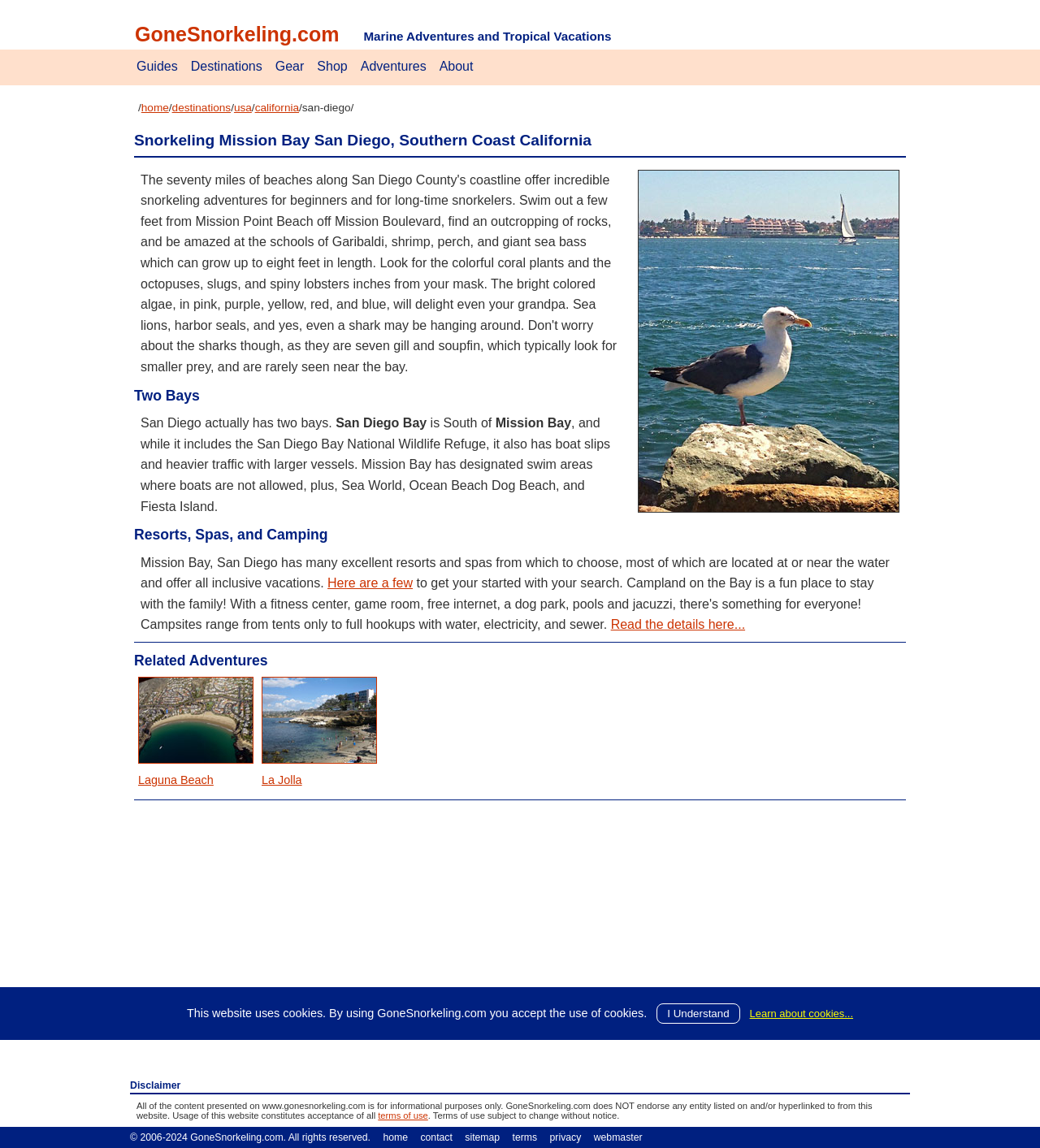Locate the bounding box coordinates of the area you need to click to fulfill this instruction: 'Click on the 'Guides' link'. The coordinates must be in the form of four float numbers ranging from 0 to 1: [left, top, right, bottom].

[0.128, 0.049, 0.174, 0.067]